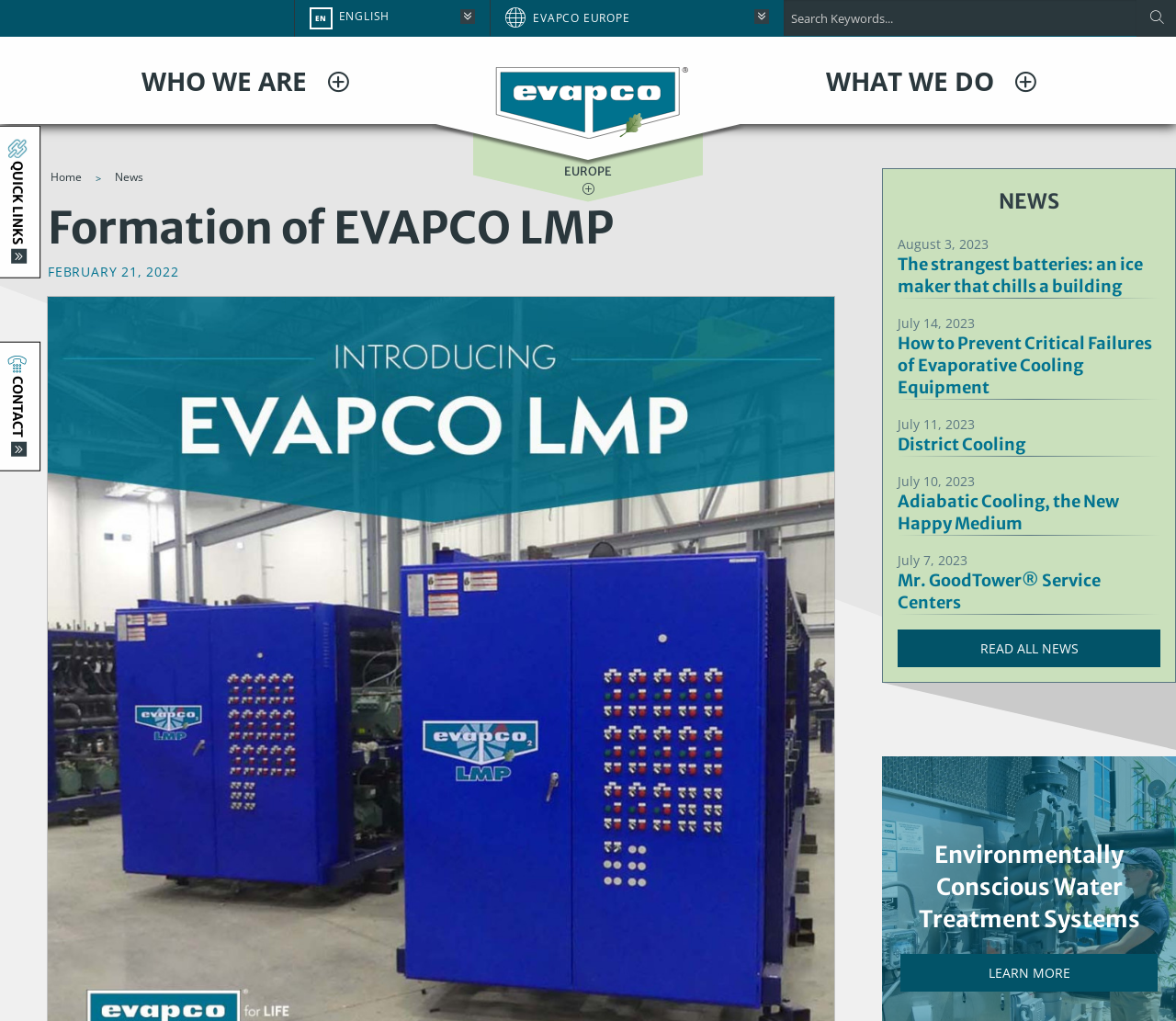Please identify the coordinates of the bounding box that should be clicked to fulfill this instruction: "Learn more about environmentally conscious water treatment systems".

[0.766, 0.935, 0.984, 0.971]